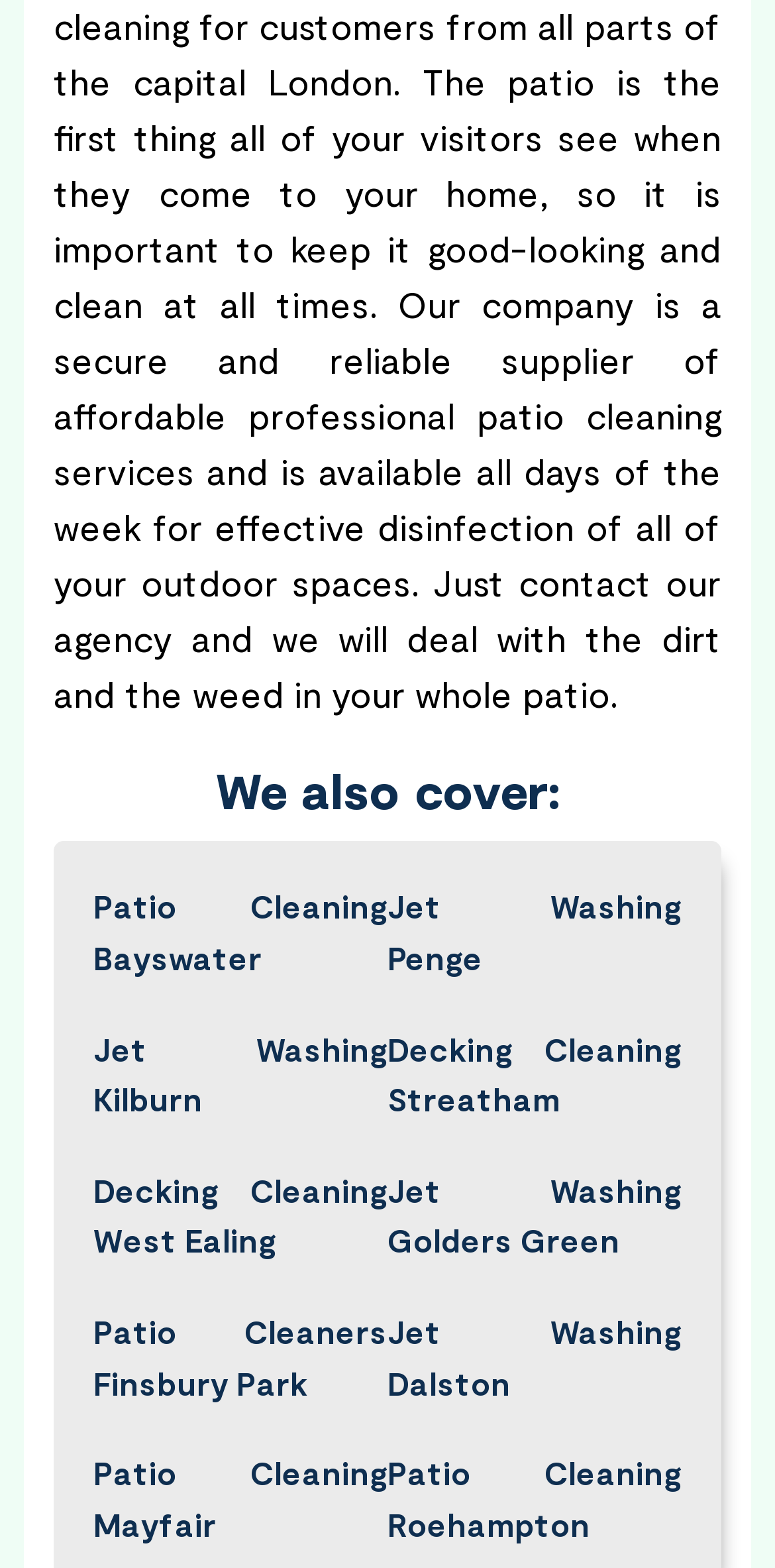Indicate the bounding box coordinates of the element that needs to be clicked to satisfy the following instruction: "Explore Decking Cleaning West Ealing". The coordinates should be four float numbers between 0 and 1, i.e., [left, top, right, bottom].

[0.121, 0.743, 0.5, 0.808]